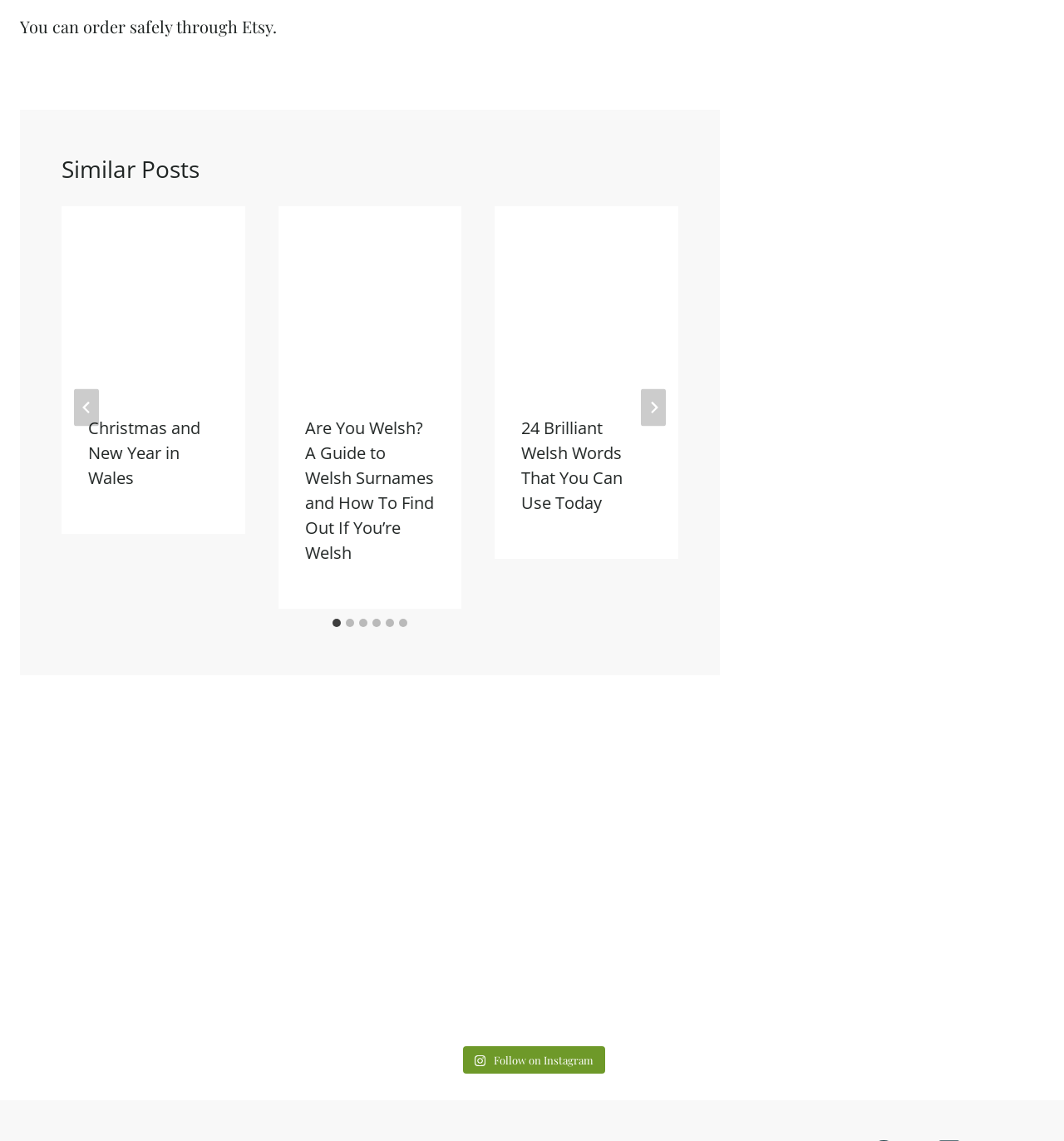Find the bounding box coordinates of the clickable region needed to perform the following instruction: "Go to the 'Christmas and New Year in Wales' article". The coordinates should be provided as four float numbers between 0 and 1, i.e., [left, top, right, bottom].

[0.058, 0.181, 0.23, 0.341]